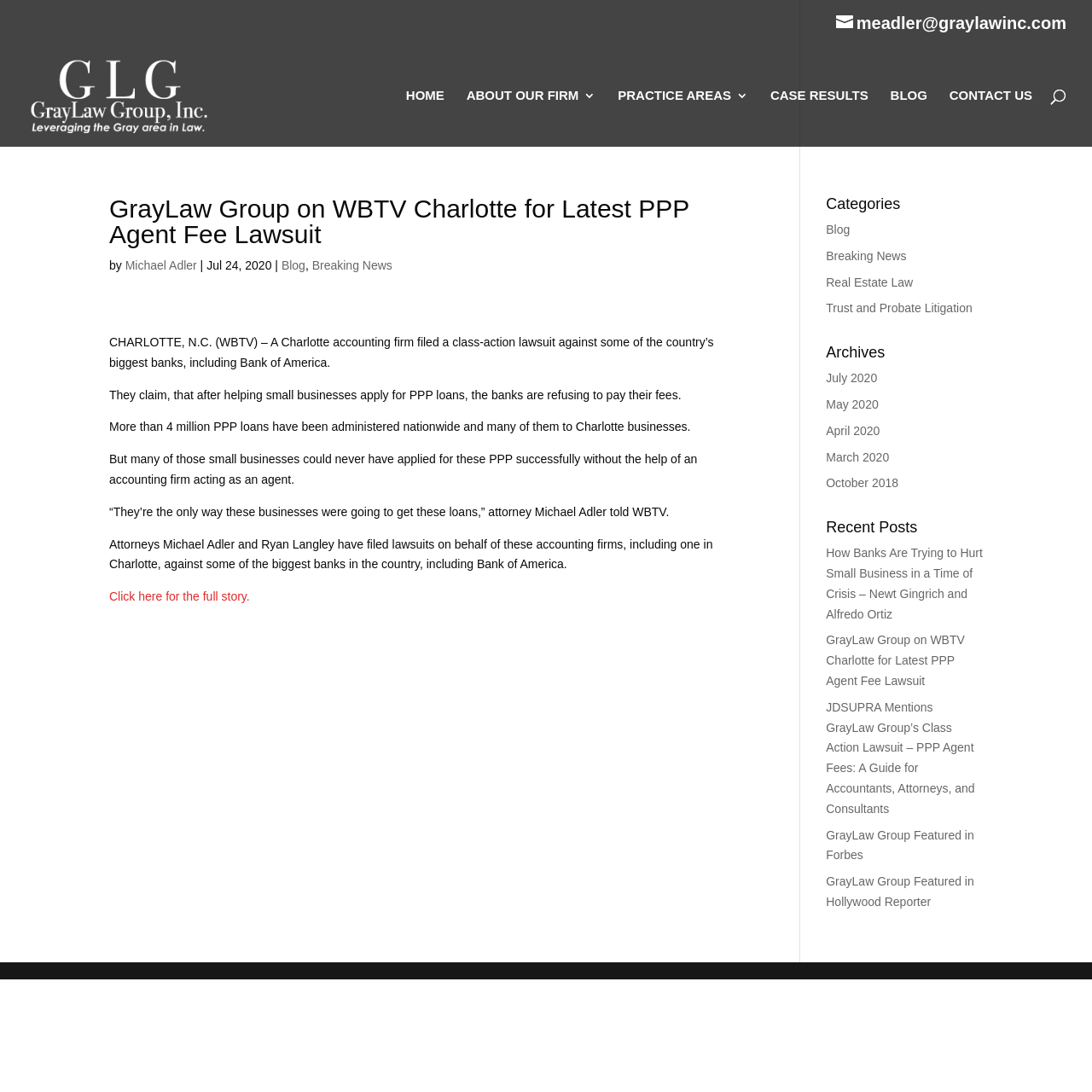Find the bounding box coordinates of the element to click in order to complete this instruction: "Go to the home page". The bounding box coordinates must be four float numbers between 0 and 1, denoted as [left, top, right, bottom].

[0.372, 0.082, 0.407, 0.134]